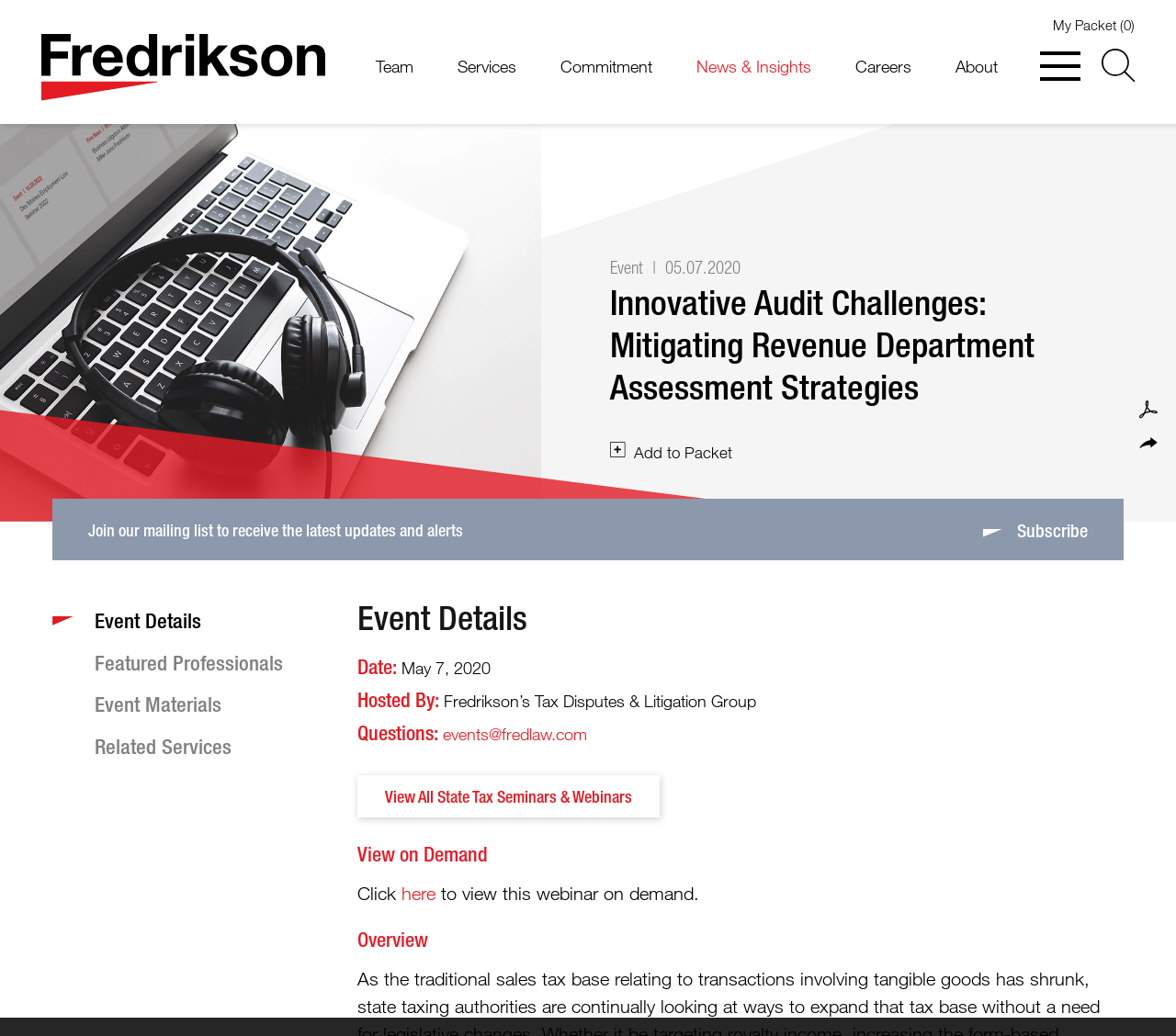What is the name of the law firm?
Refer to the image and answer the question using a single word or phrase.

Fredrikson & Byron P.A.